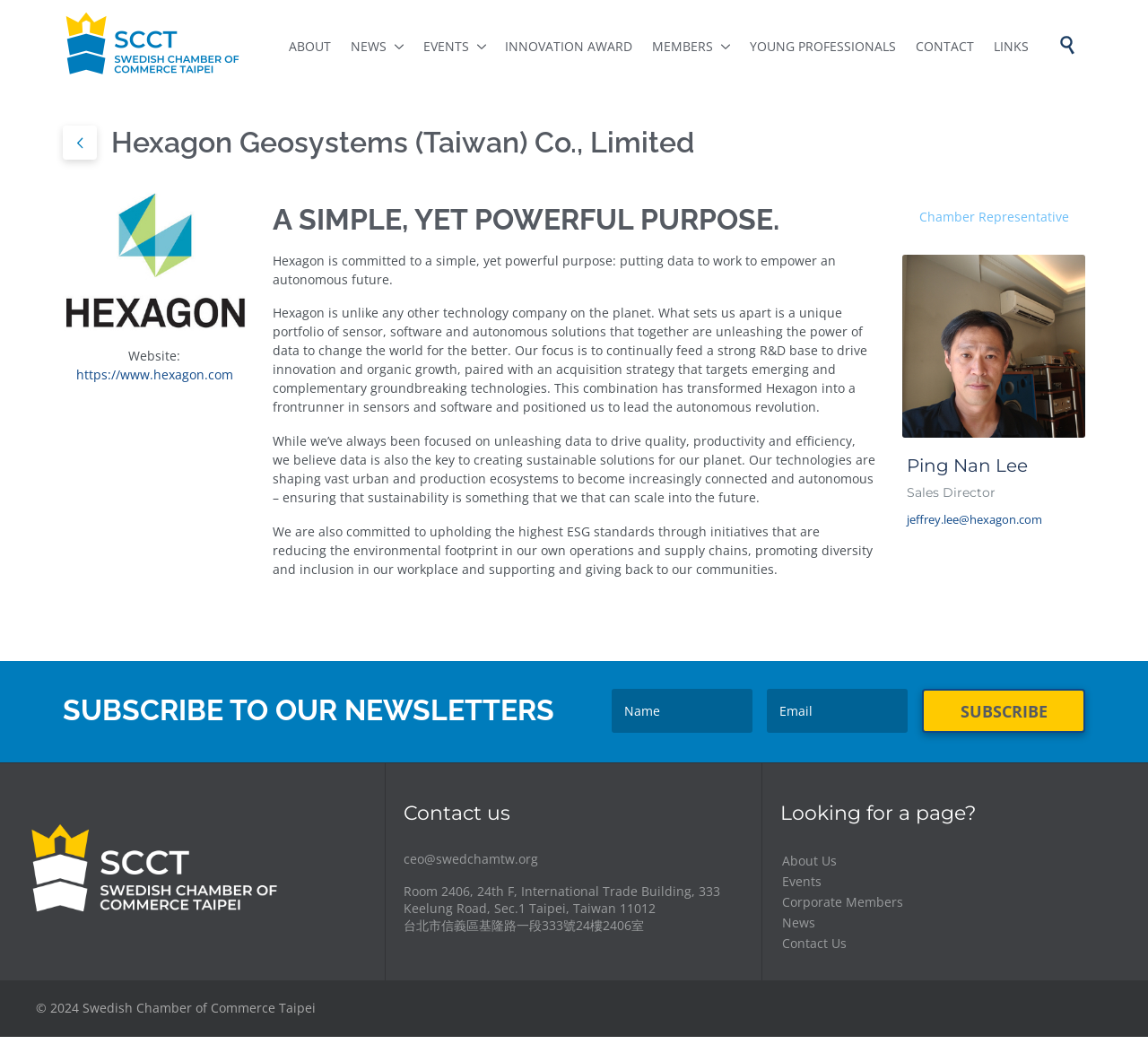Show the bounding box coordinates of the element that should be clicked to complete the task: "Click the ABOUT link".

[0.245, 0.034, 0.295, 0.056]